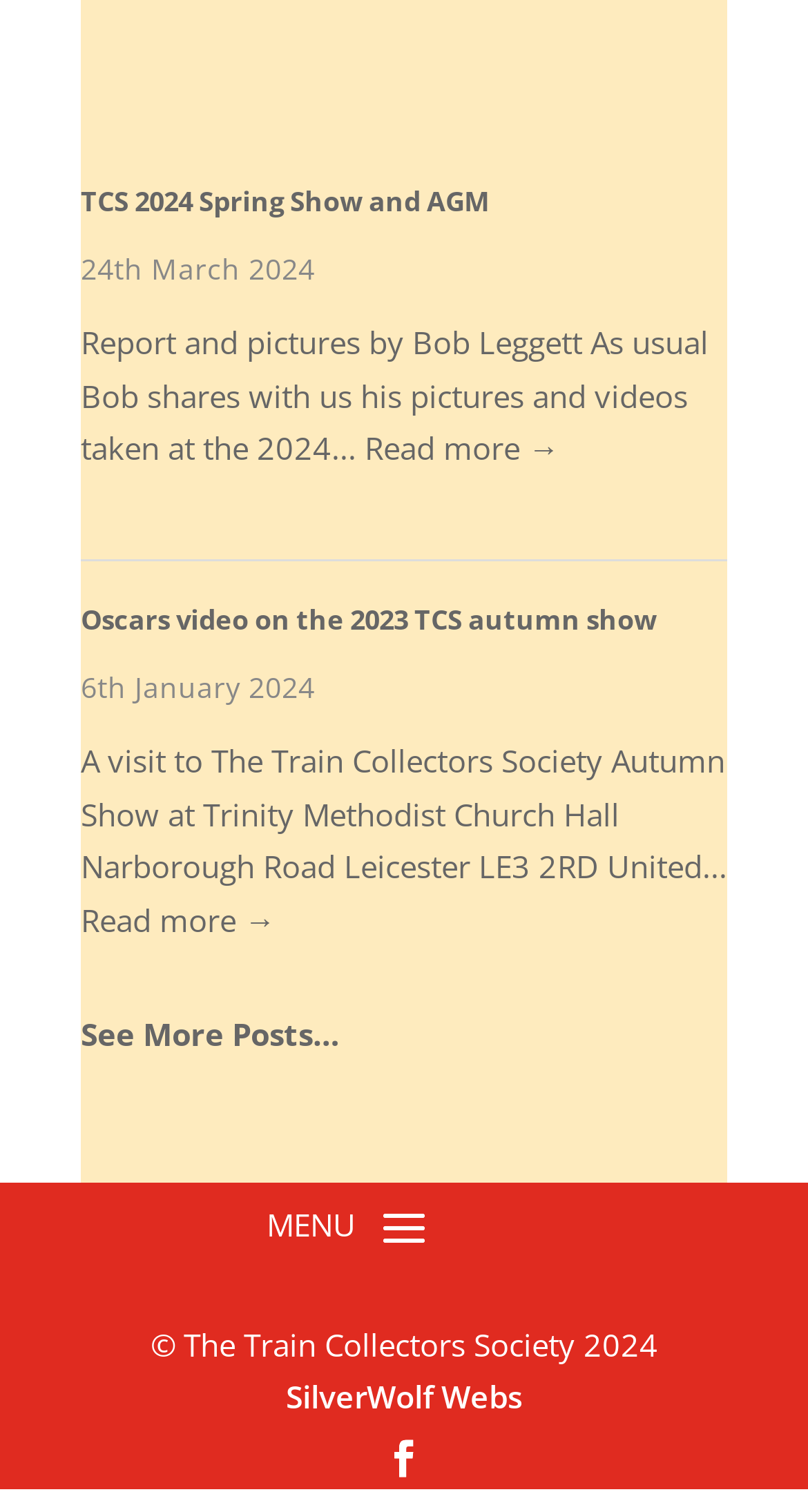What is the date of the 2024 Spring Show and AGM?
Look at the image and respond with a one-word or short-phrase answer.

24th March 2024